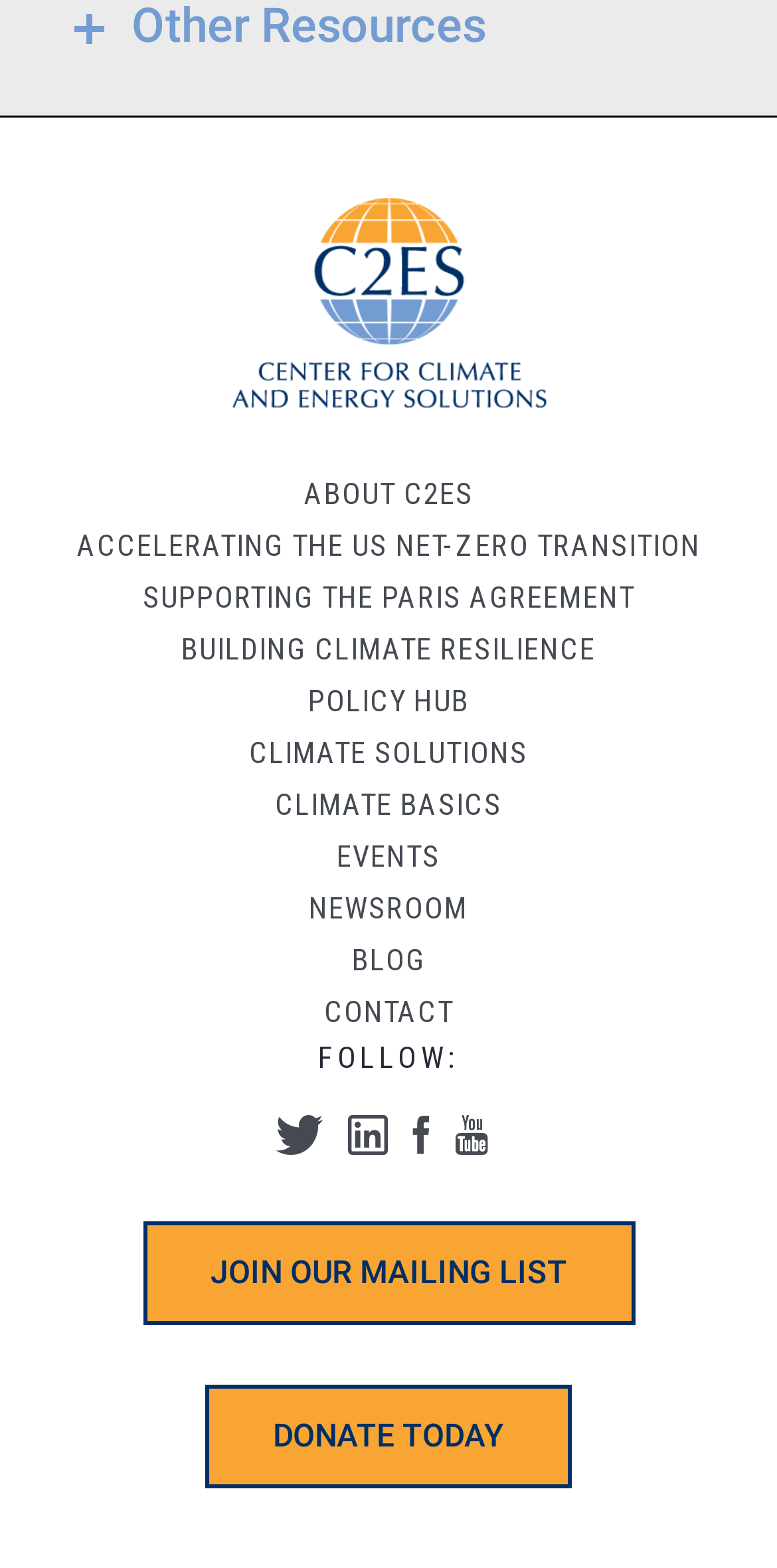Determine the bounding box coordinates of the UI element that matches the following description: "Join our mailing list". The coordinates should be four float numbers between 0 and 1 in the format [left, top, right, bottom].

[0.183, 0.779, 0.817, 0.845]